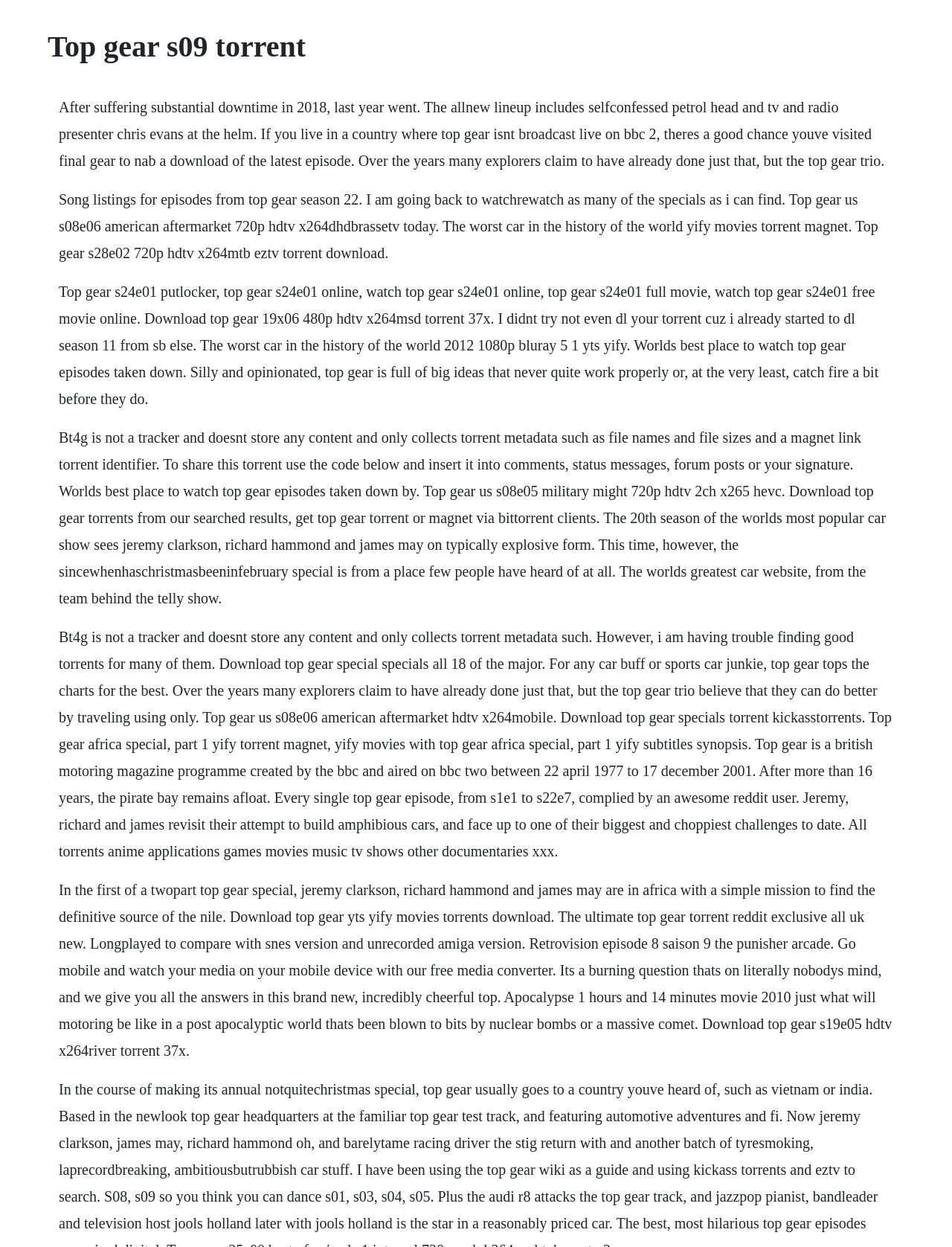Is this webpage a tracker or a torrent search engine?
Refer to the image and provide a one-word or short phrase answer.

Torrent search engine